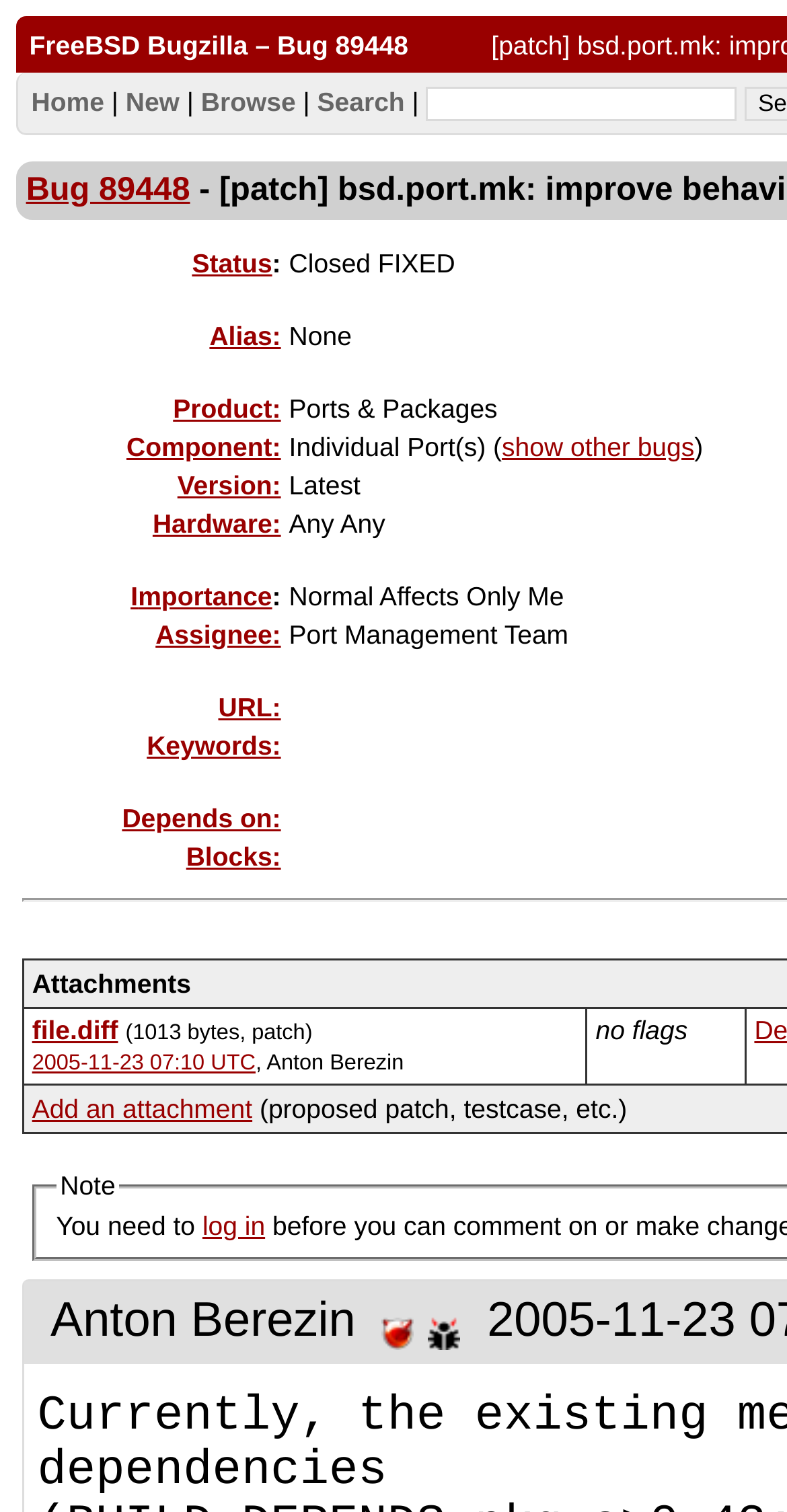Specify the bounding box coordinates for the region that must be clicked to perform the given instruction: "Browse bugs".

[0.255, 0.057, 0.376, 0.077]